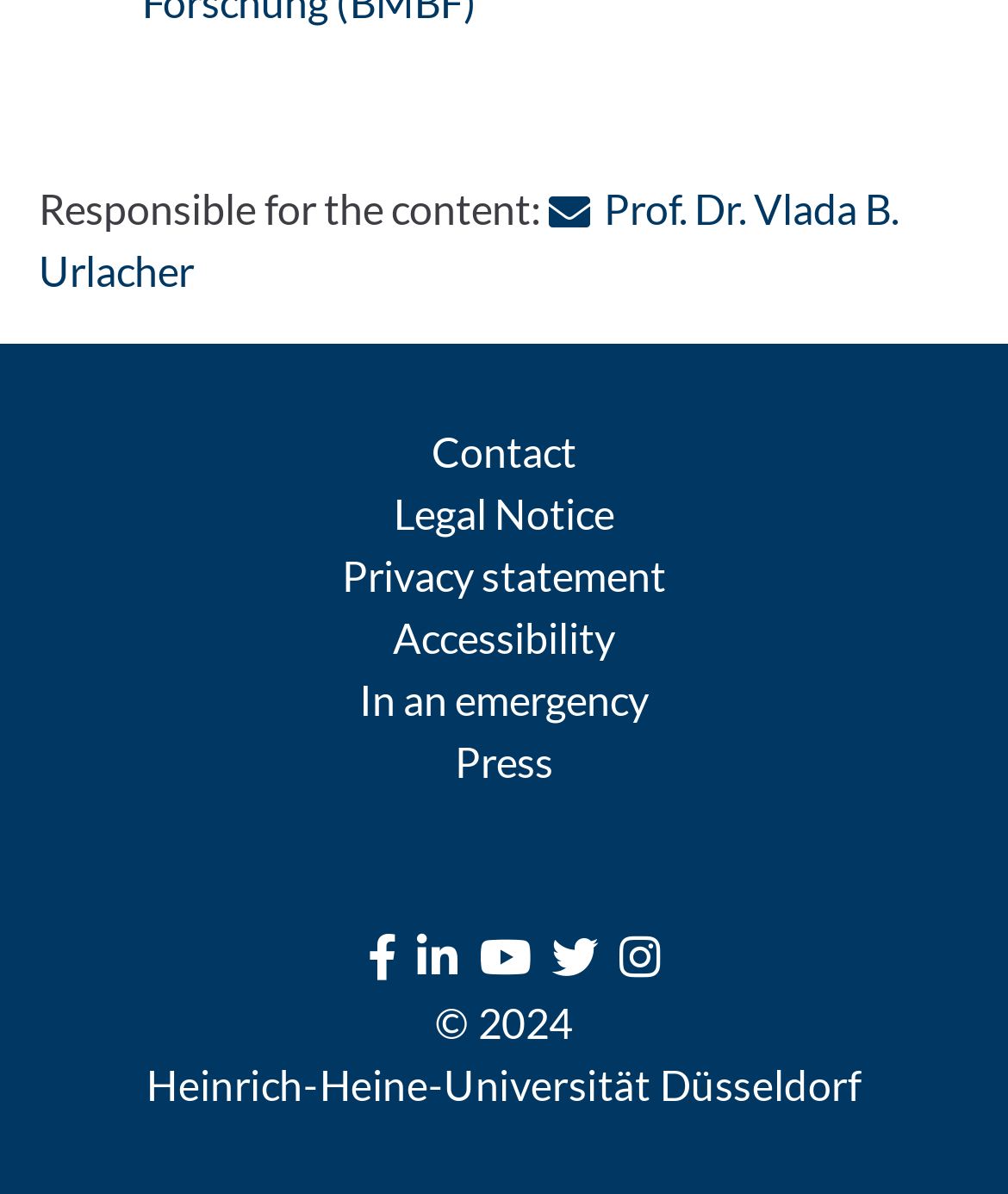Please reply to the following question with a single word or a short phrase:
How many links are available in the footer navigation?

6